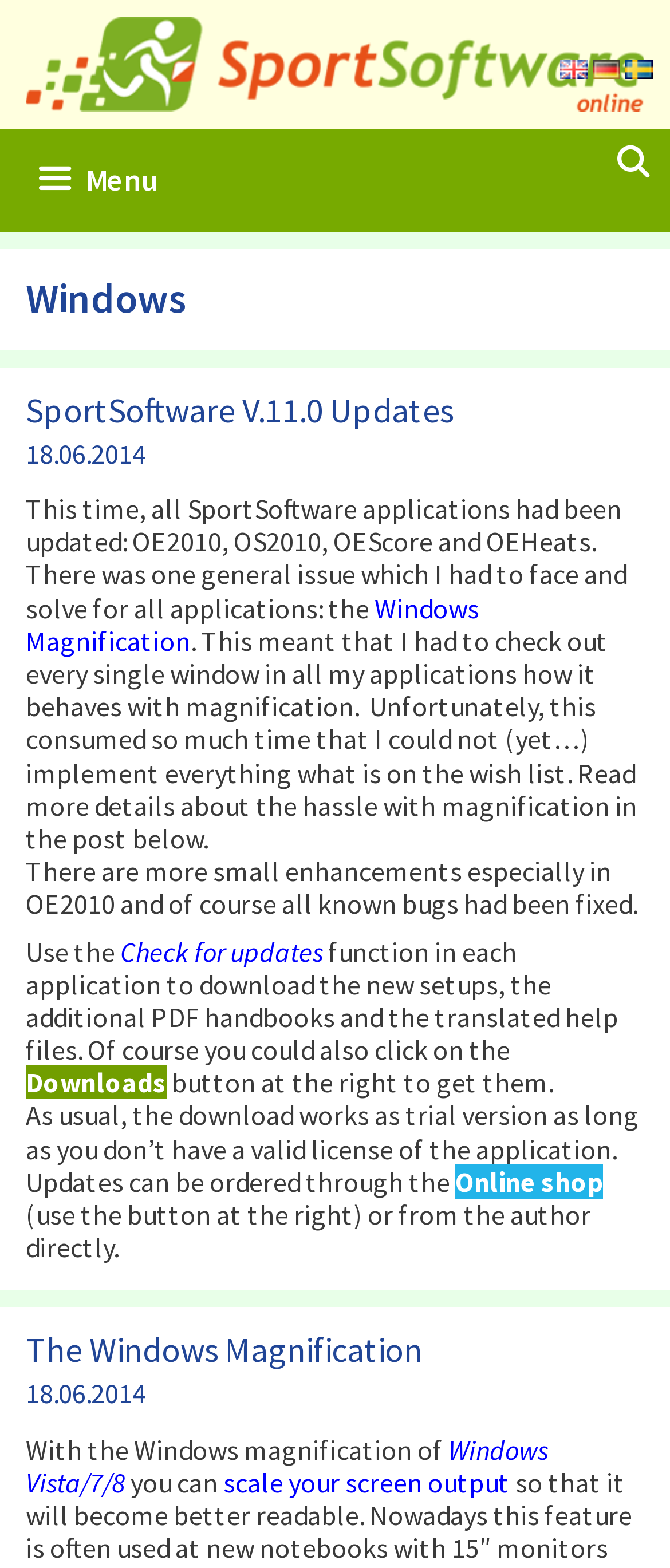Respond to the question below with a single word or phrase: What language options are available?

English, Deutsch, Svenska